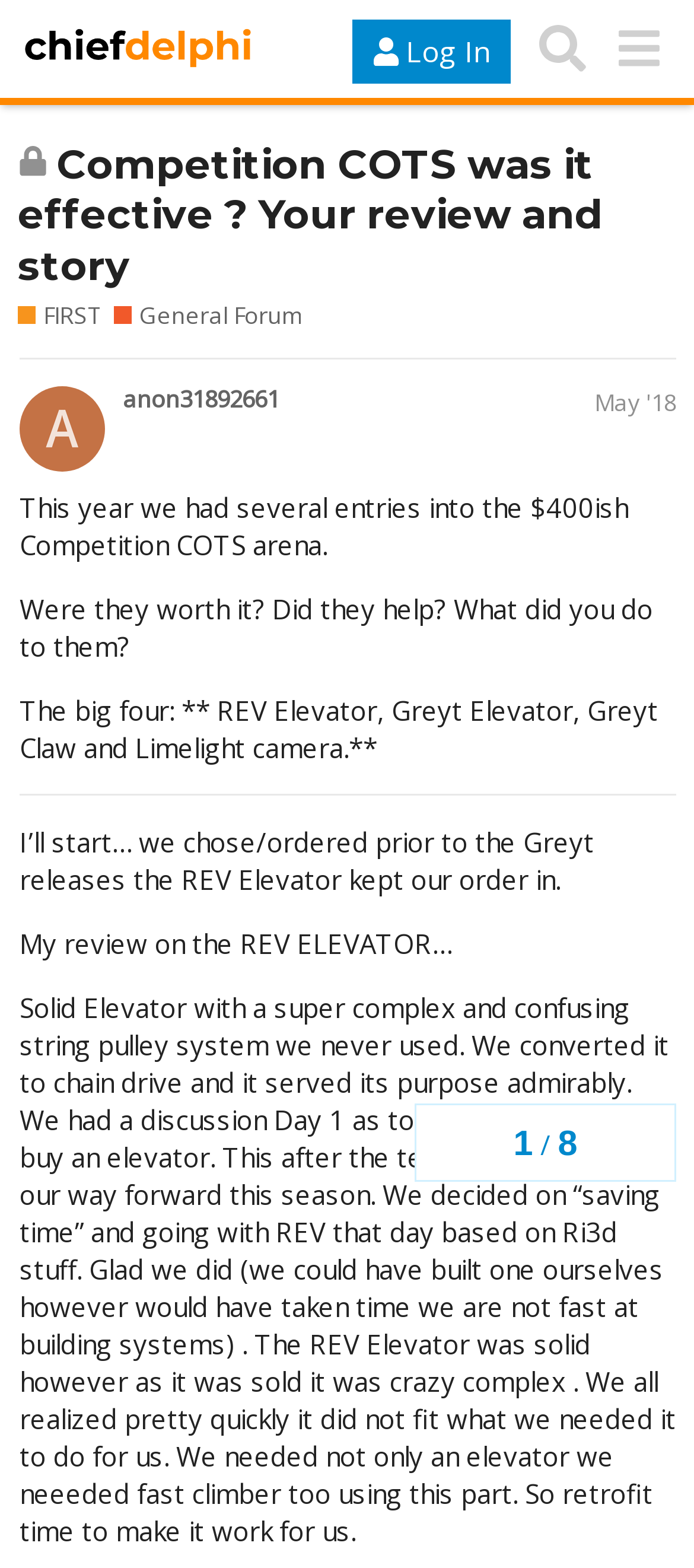Provide a thorough description of this webpage.

The webpage appears to be a forum discussion thread, specifically focused on the topic of "Competition COTS" and its effectiveness. At the top of the page, there is a header section with a logo image of "Chief Delphi" on the left, followed by a "Log In" button, a "Search" button, and a "menu" button on the right. Below the header, there is a heading that indicates the topic is closed and no longer accepts new replies.

The main content of the page is divided into sections. On the left side, there are links to "FIRST" and "General Forum" with a brief description of the general forum. On the right side, there is a navigation section showing the topic progress, with headings indicating the number of pages and a separator line below.

The main discussion thread starts with a post from a user "anon31892661" dated May 2018. The post consists of three paragraphs of text, discussing the effectiveness of Competition COTS and the user's experience with it. The text mentions specific products, such as REV Elevator, Greyt Elevator, Greyt Claw, and Limelight camera. The user shares their review of the REV Elevator, describing it as a solid product but with a complex and confusing string pulley system that they eventually converted to a chain drive. The post also mentions the team's decision to buy the product instead of building it themselves, and how it ultimately served its purpose.